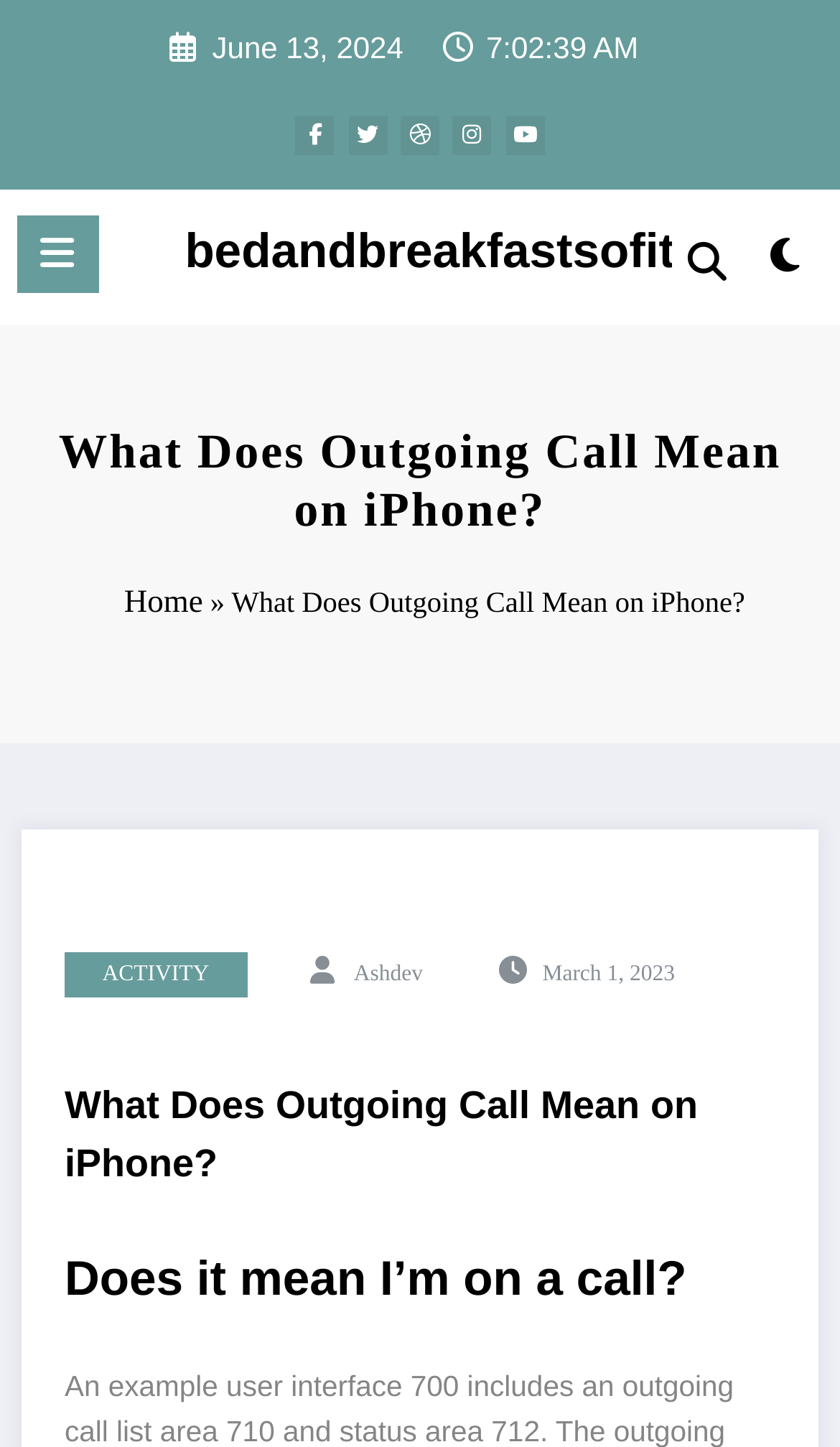How many icons are displayed in the second row?
Using the image as a reference, answer with just one word or a short phrase.

5